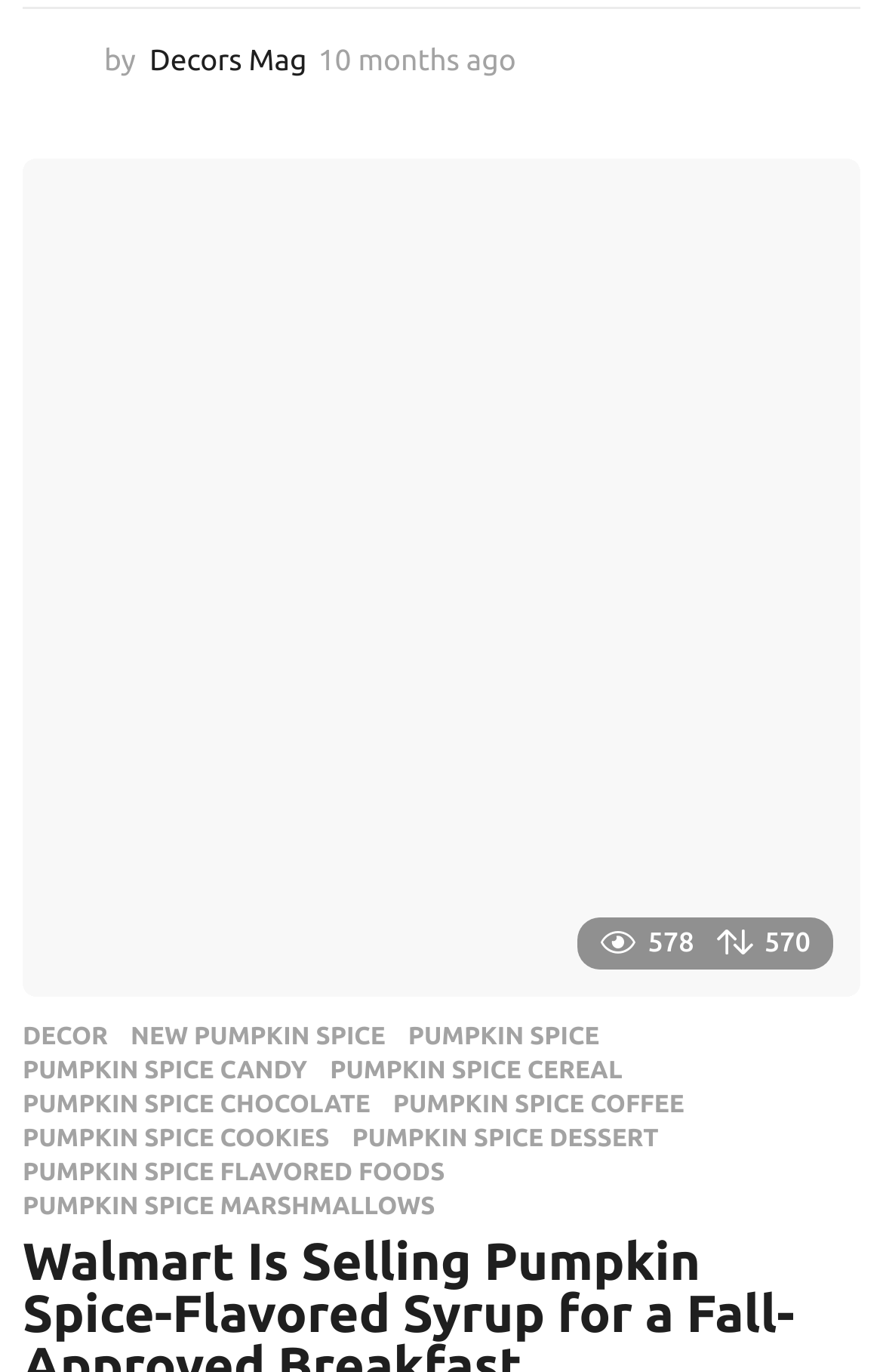What is the name of the website?
We need a detailed and meticulous answer to the question.

The name of the website can be determined by looking at the link element with the text 'Decors Mag' at the top of the webpage, which is likely to be the website's logo or title.